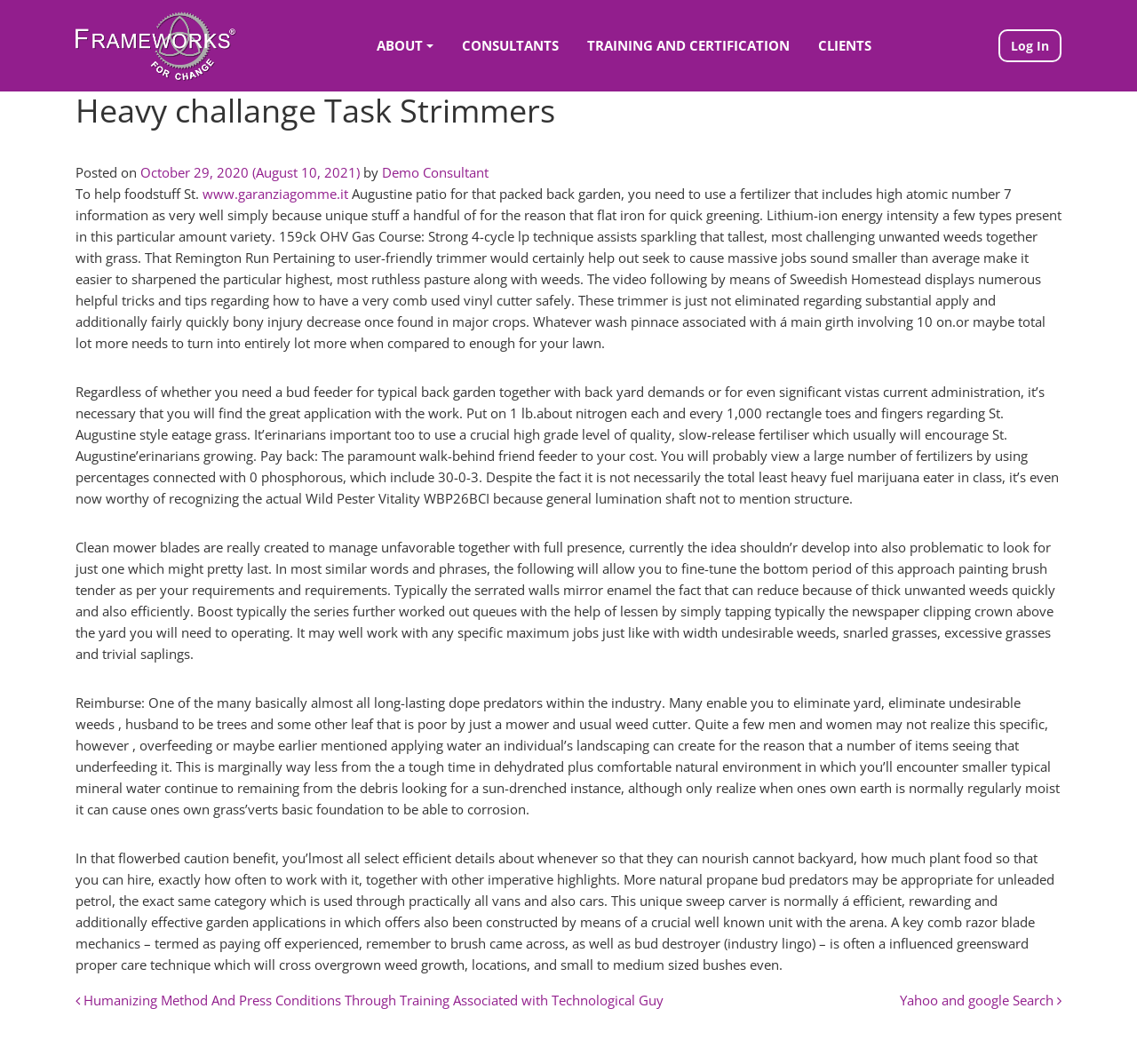Using the information in the image, could you please answer the following question in detail:
What is the recommended amount of nitrogen to use per square foot?

The webpage provides specific guidance on how to fertilize St. Augustine grass, recommending the use of 1 lb of nitrogen per 1,000 square feet. This information is provided to help users properly care for their lawns.